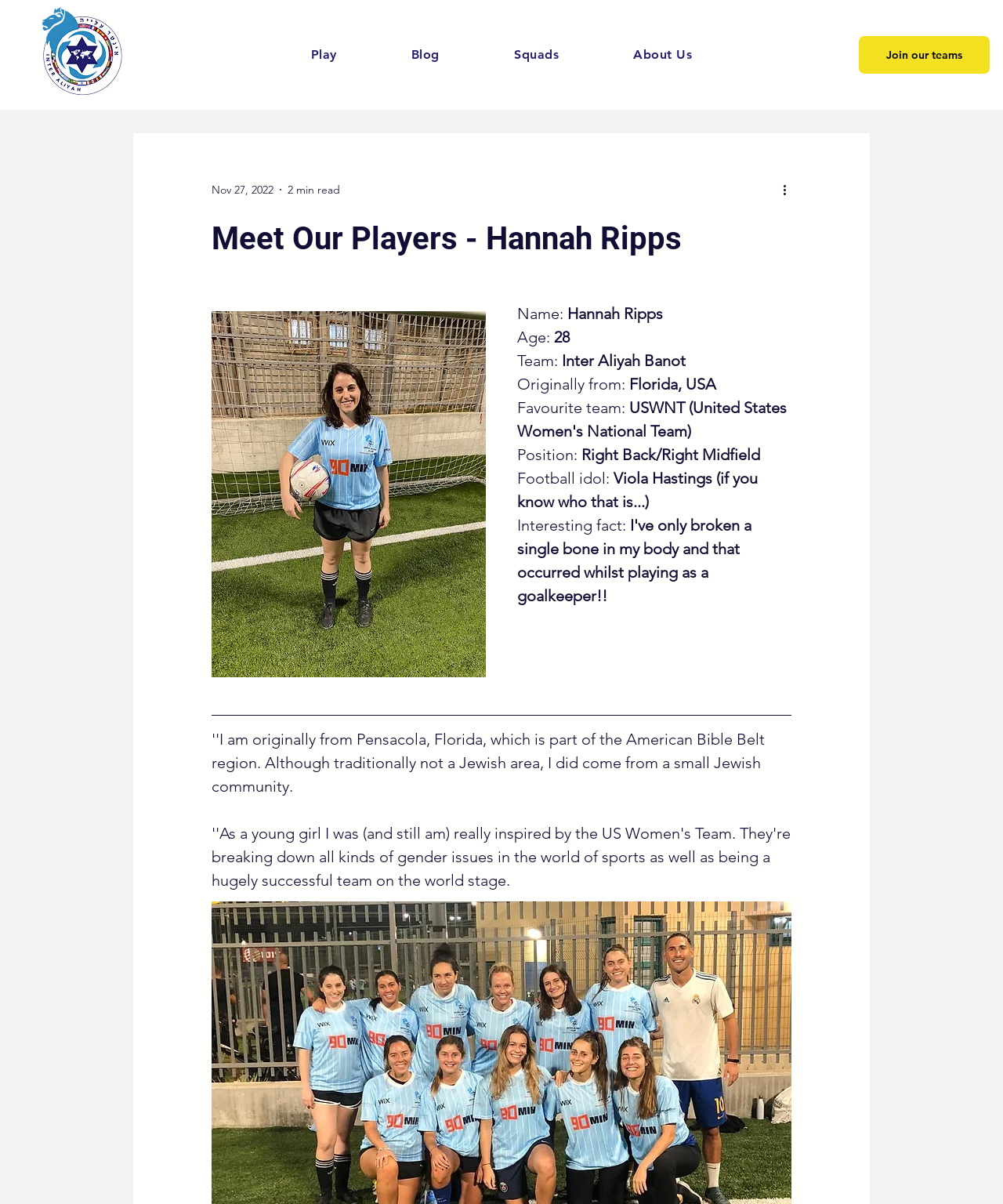Create a detailed narrative describing the layout and content of the webpage.

The webpage is about a soccer player, Hannah Ripps, and displays her profile information. At the top left corner, there is a club logo, which is a clickable link. Next to the logo, there is a navigation menu with options like "Play", "Blog", "Squads", and "About Us". On the top right corner, there is a button "Join our teams" with a dropdown menu.

Below the navigation menu, there is a heading "Meet Our Players - Hannah Ripps" followed by a section displaying Hannah's profile information. This section is divided into several lines, each with a label and a corresponding value. The labels include "Name:", "Age:", "Team:", "Originally from:", "Favourite team:", "Position:", "Football idol:", and "Interesting fact:". The values corresponding to these labels are "Hannah Ripps", "28", "Inter Aliyah Banot", "Florida, USA", "USWNT (United States Women's National Team)", "Right Back/Right Midfield", "Viola Hastings (if you know who that is...)", and an empty field for "Interesting fact:".

Below Hannah's profile information, there is a large image that takes up most of the width of the page. Above the image, there is a button with a "More actions" dropdown menu.